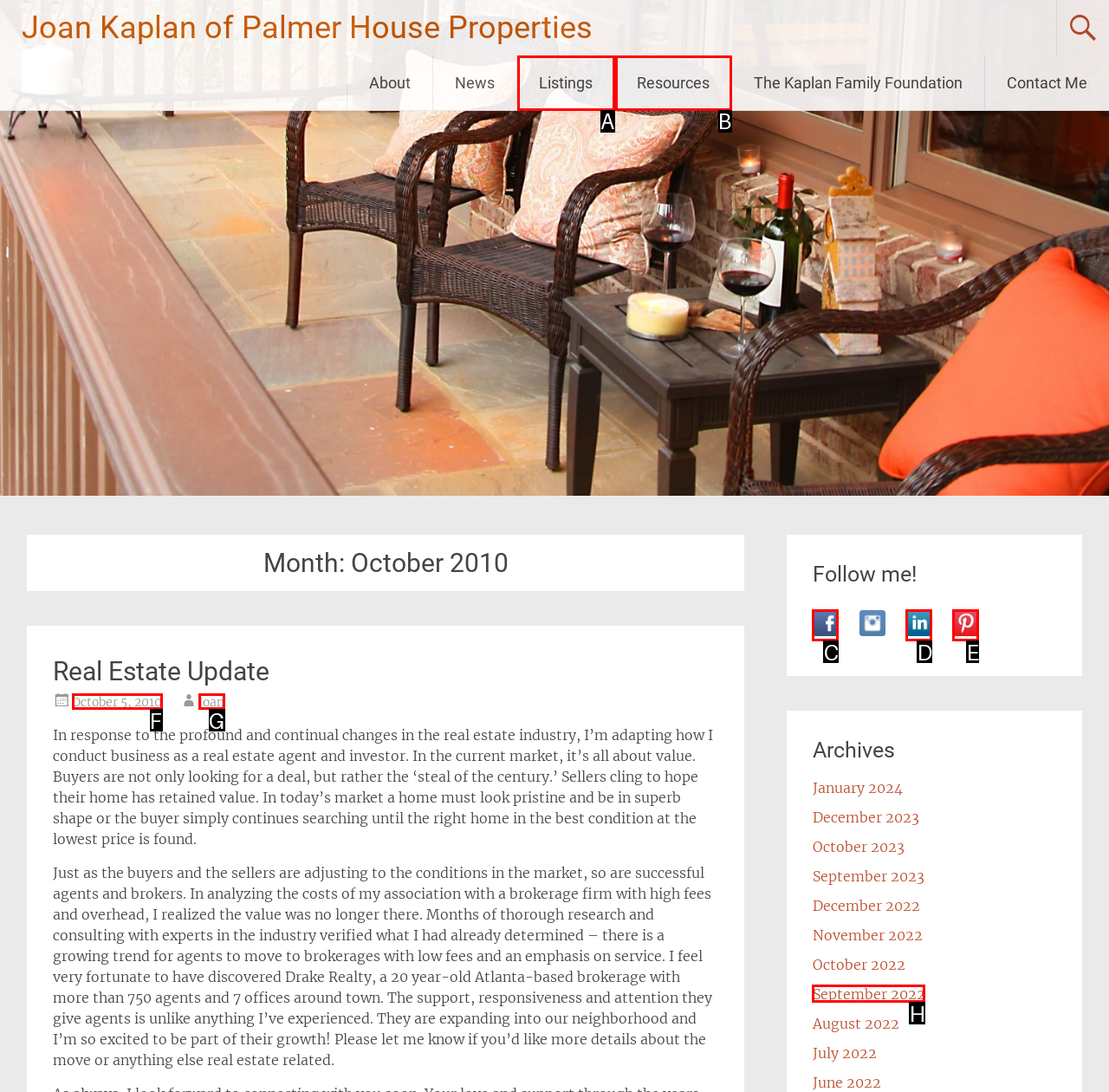Determine which HTML element best suits the description: Listings. Reply with the letter of the matching option.

A